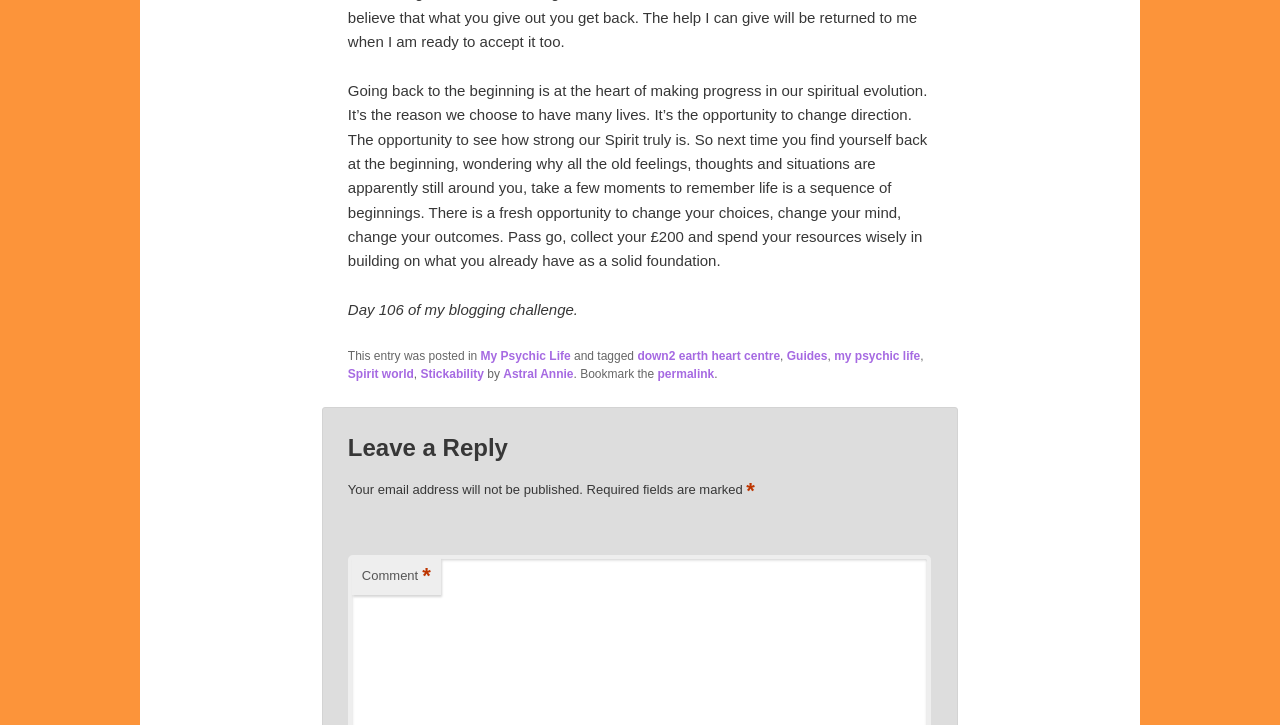Bounding box coordinates are given in the format (top-left x, top-left y, bottom-right x, bottom-right y). All values should be floating point numbers between 0 and 1. Provide the bounding box coordinate for the UI element described as: Spirit world

[0.272, 0.506, 0.323, 0.525]